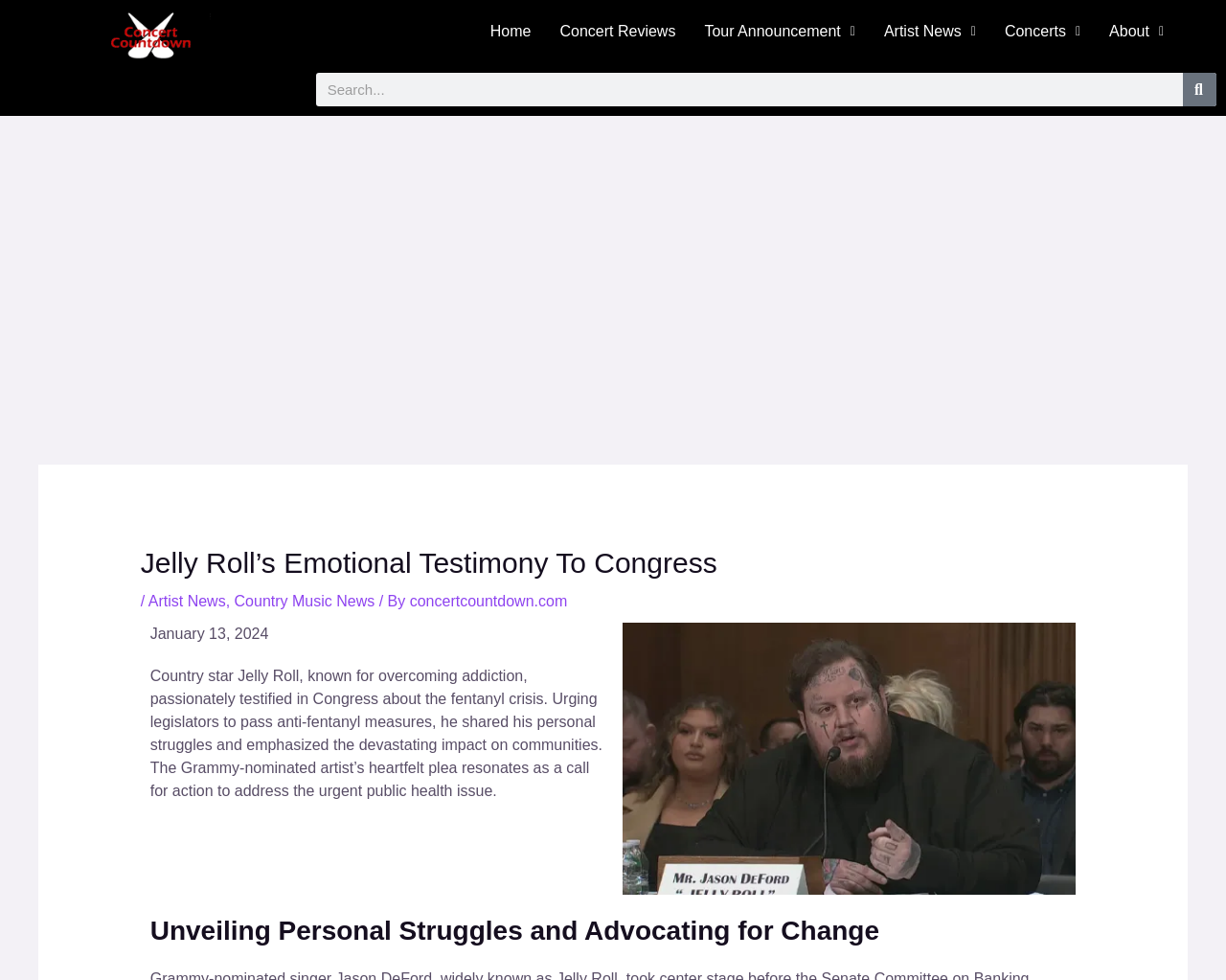Locate the bounding box coordinates of the area that needs to be clicked to fulfill the following instruction: "Read about Jelly Roll's emotional testimony to Congress". The coordinates should be in the format of four float numbers between 0 and 1, namely [left, top, right, bottom].

[0.115, 0.558, 0.885, 0.593]